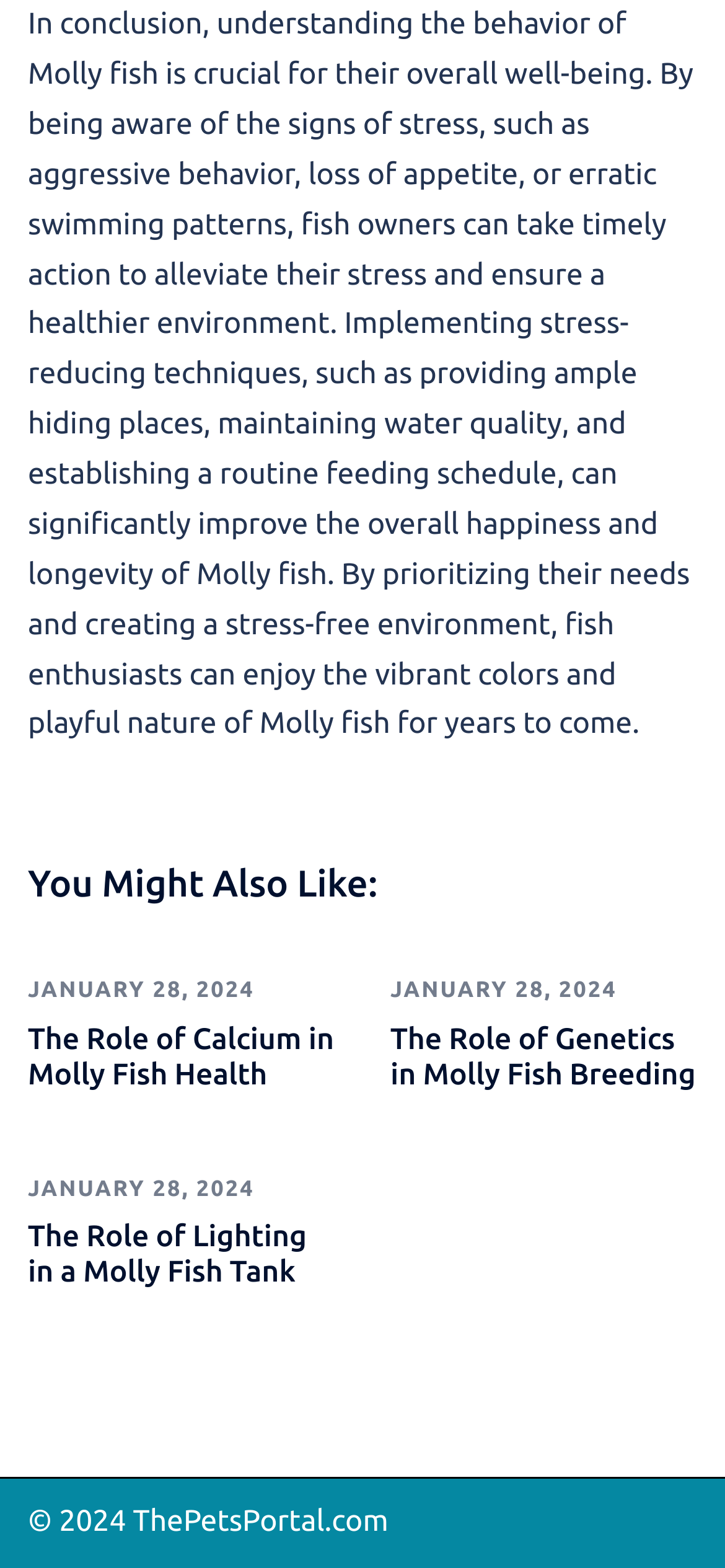What is the topic of the main article?
Look at the image and respond to the question as thoroughly as possible.

The main article is about understanding the behavior of Molly fish, specifically the signs of stress and how to create a stress-free environment for them.